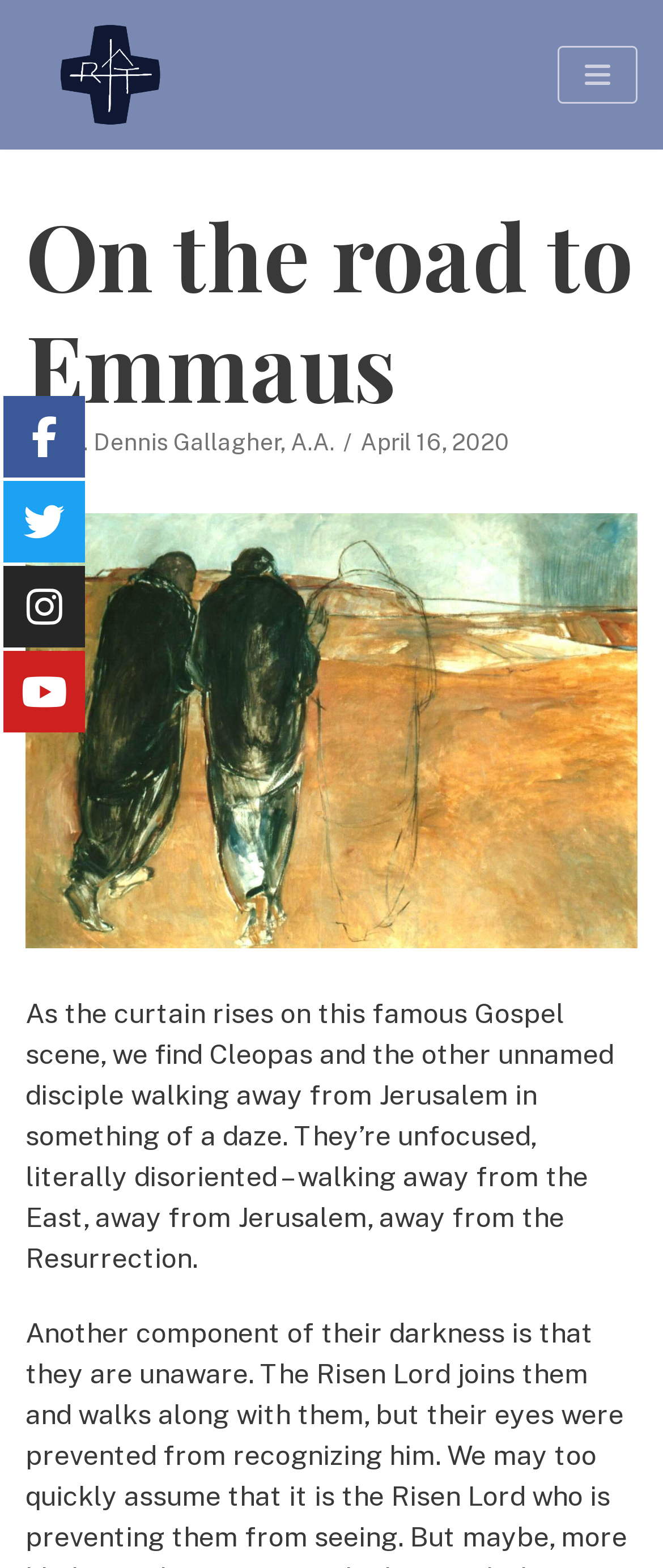Find the bounding box coordinates for the area that must be clicked to perform this action: "Click the navigation menu button".

[0.841, 0.029, 0.961, 0.066]